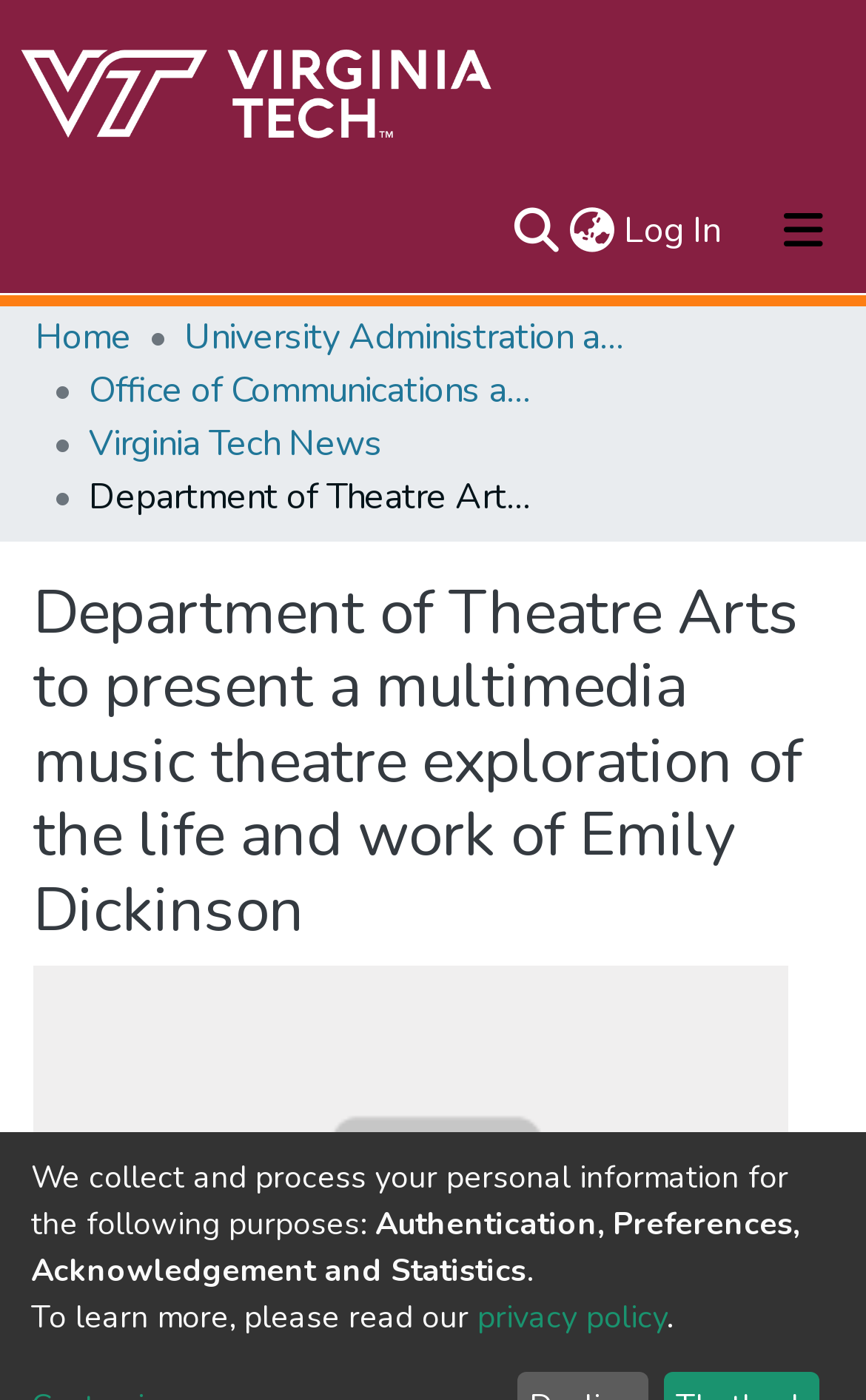Please identify the bounding box coordinates of the area that needs to be clicked to fulfill the following instruction: "Click the repository logo."

[0.021, 0.025, 0.575, 0.121]